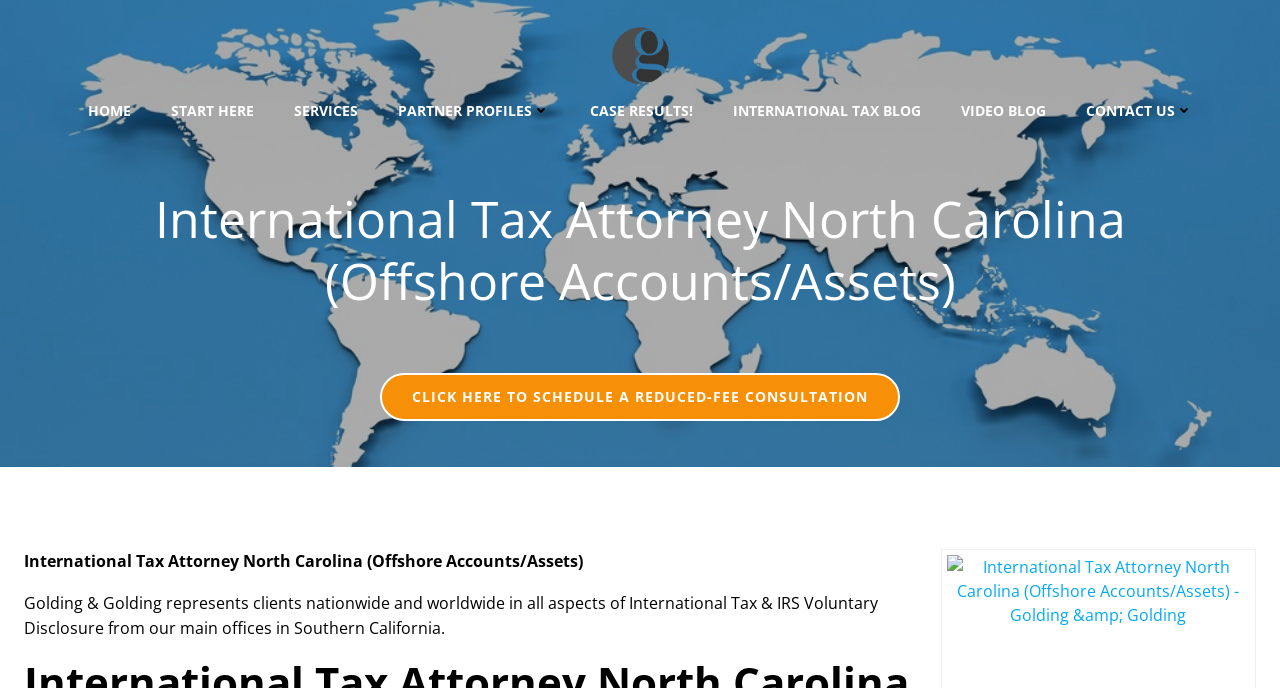Respond concisely with one word or phrase to the following query:
What services does the law firm provide?

International Tax & IRS Voluntary Disclosure